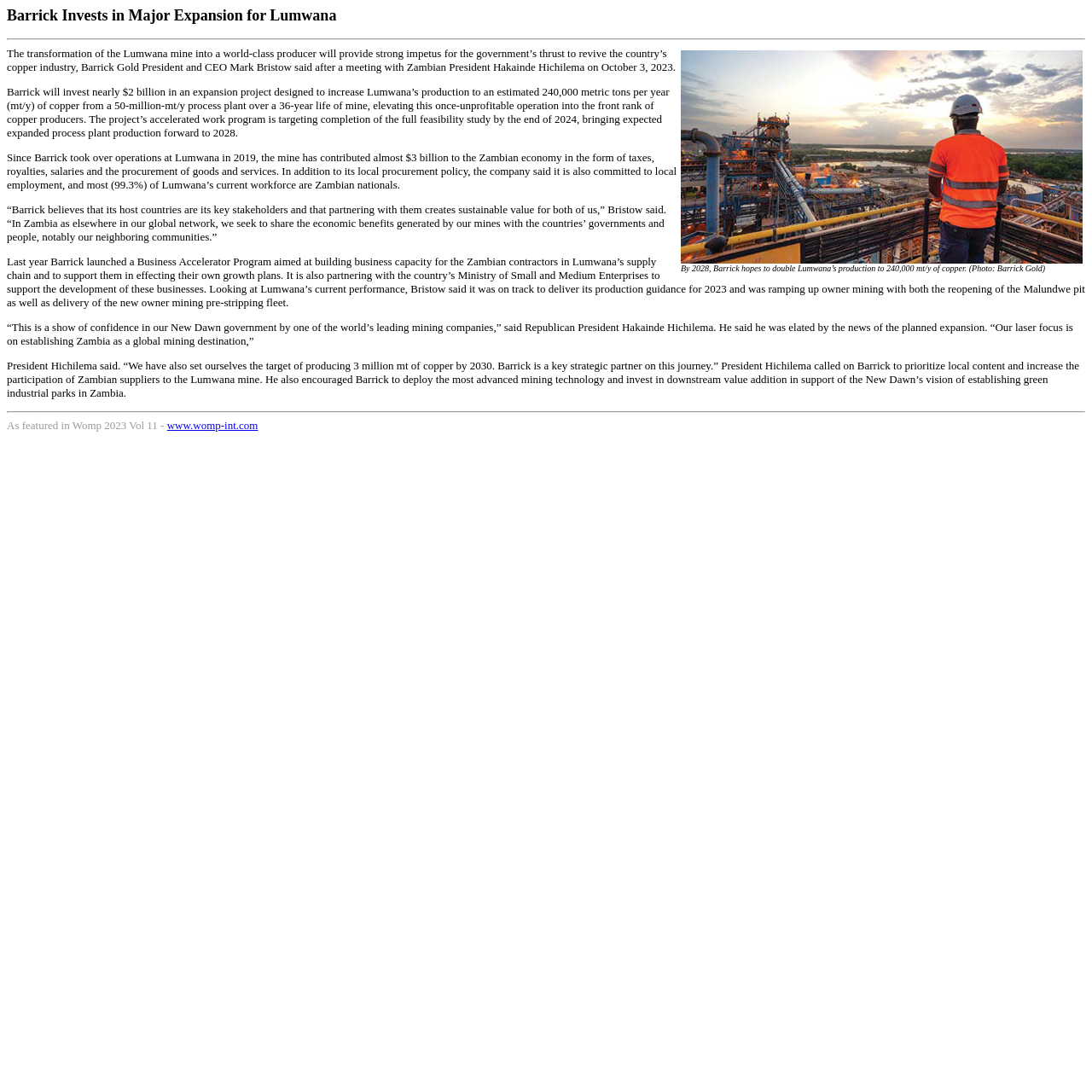What is the purpose of Barrick's Business Accelerator Program?
Refer to the screenshot and respond with a concise word or phrase.

Support local businesses